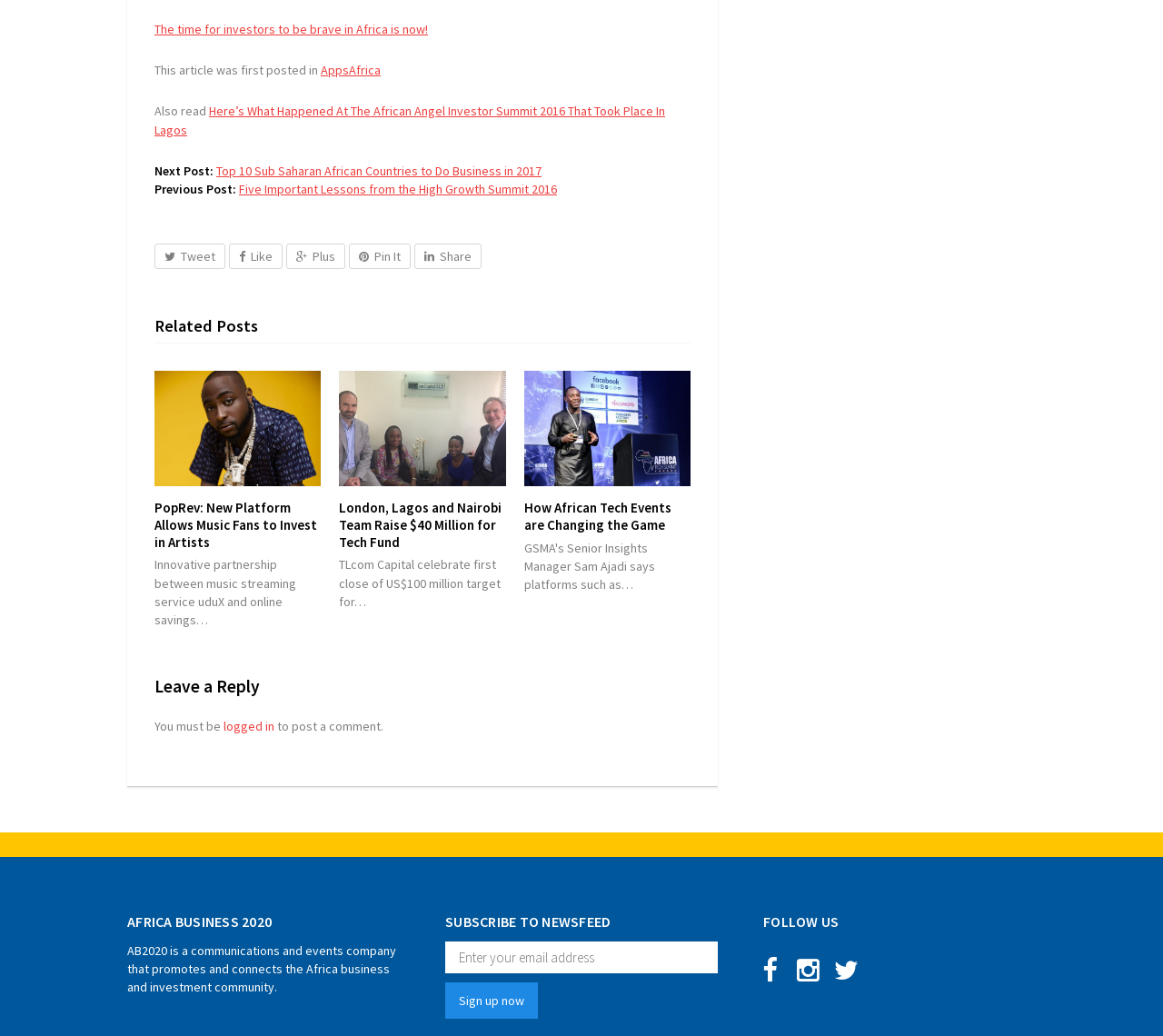Identify the bounding box coordinates for the UI element described as: "logged in". The coordinates should be provided as four floats between 0 and 1: [left, top, right, bottom].

[0.192, 0.693, 0.236, 0.709]